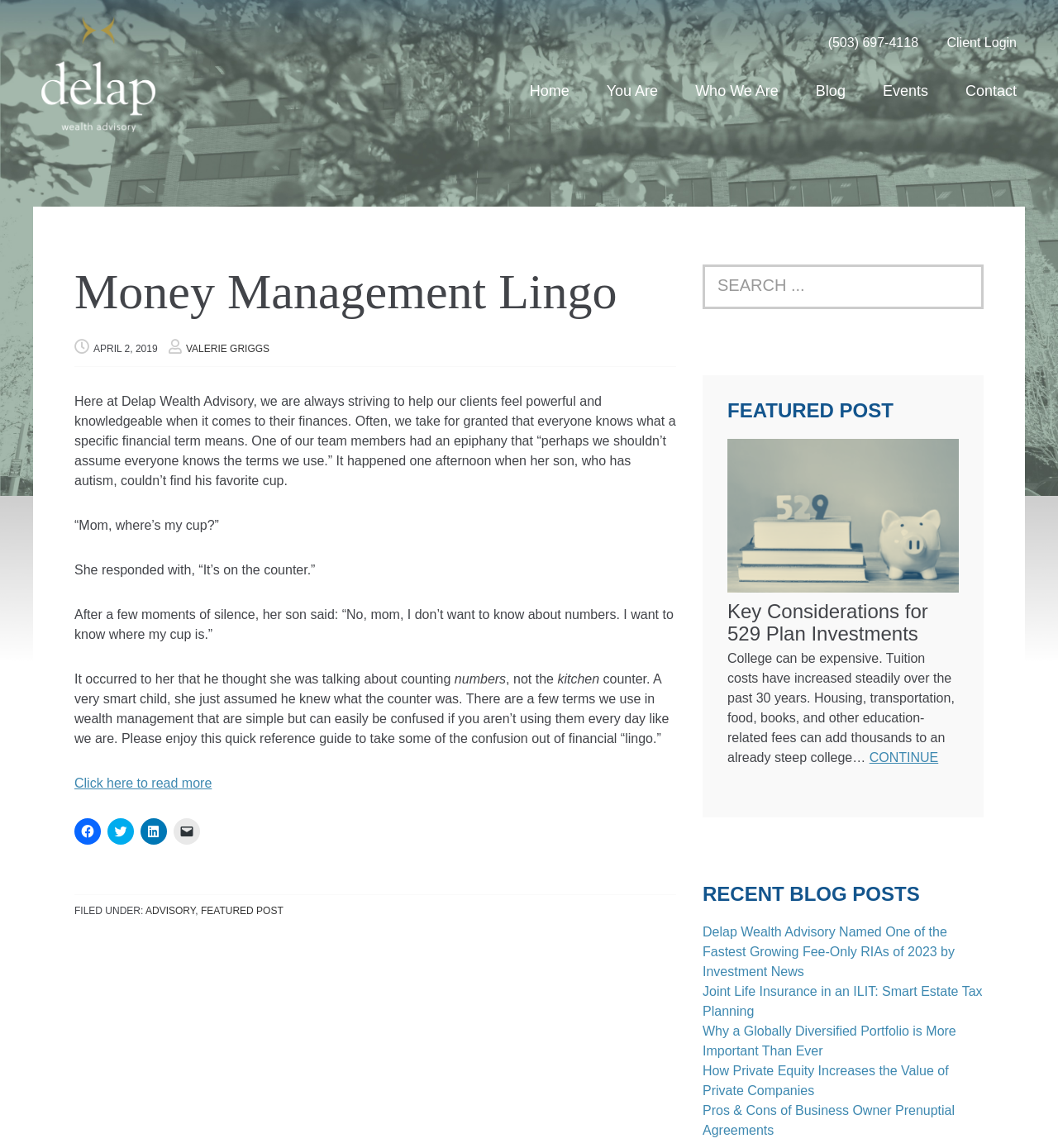What is the topic of the featured post?
Carefully analyze the image and provide a detailed answer to the question.

The featured post is an article titled 'Key Considerations for 529 Plan Investments'. This can be found in the middle of the webpage, under the 'FEATURED POST' heading.